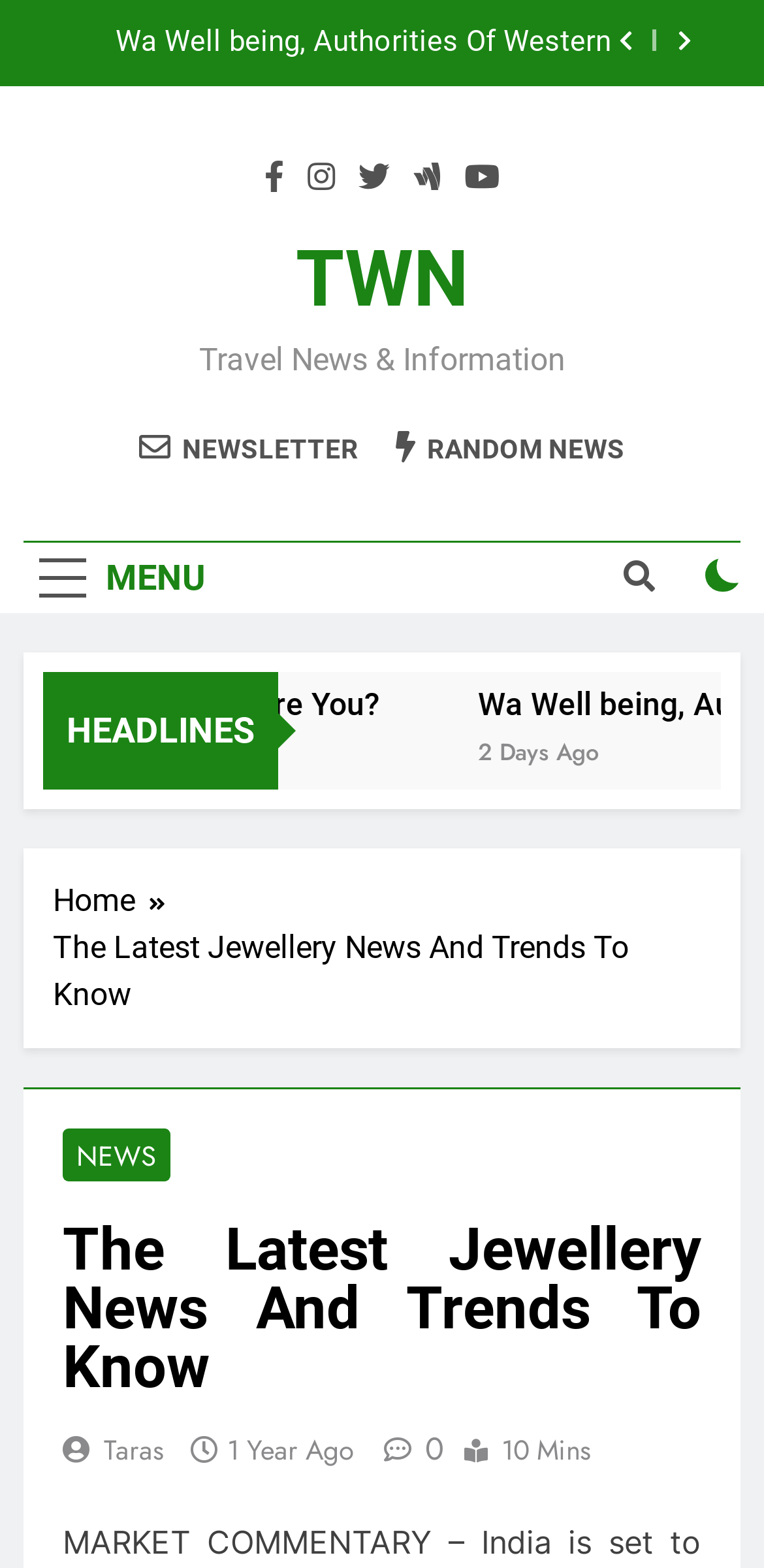Based on the image, provide a detailed and complete answer to the question: 
How many social media links are there in the top section?

I examined the top section of the webpage and found five social media links: '', '', '', '', and ''. These links are likely to be social media links, so the answer is 5.